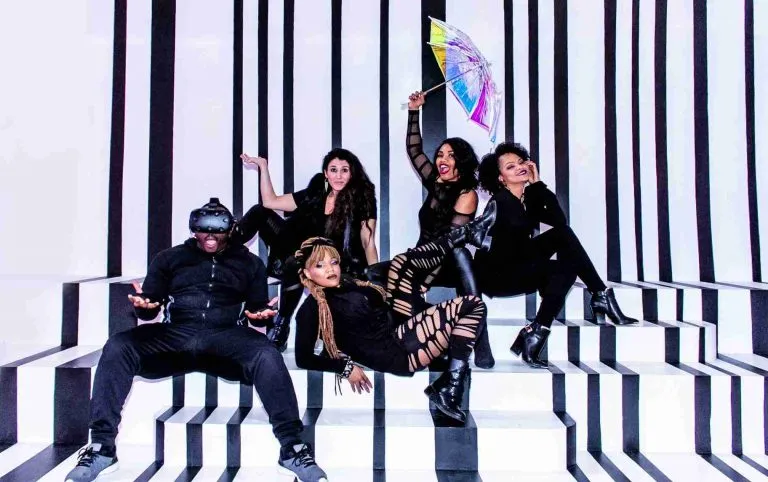What is the individual wearing virtual reality gear doing?
Answer the question with a detailed and thorough explanation.

According to the caption, the individual wearing virtual reality gear is radiating a sense of immersion in technology, suggesting that they are fully engaged and focused on the virtual experience.